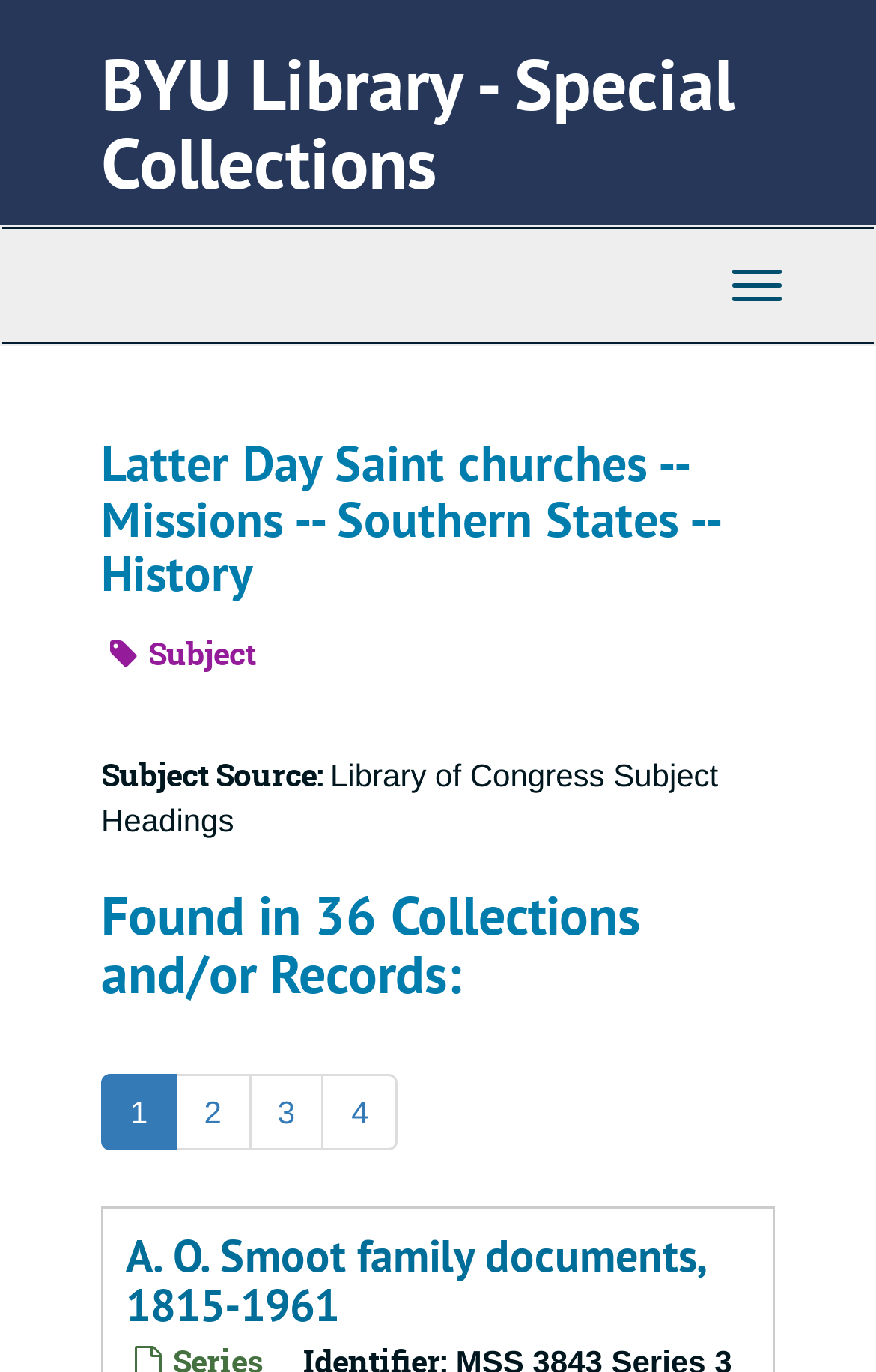How many collections are found?
Analyze the screenshot and provide a detailed answer to the question.

I counted the number of collections by looking at the heading 'Found in 36 Collections and/or Records:' which indicates that there are 36 collections and/or records.